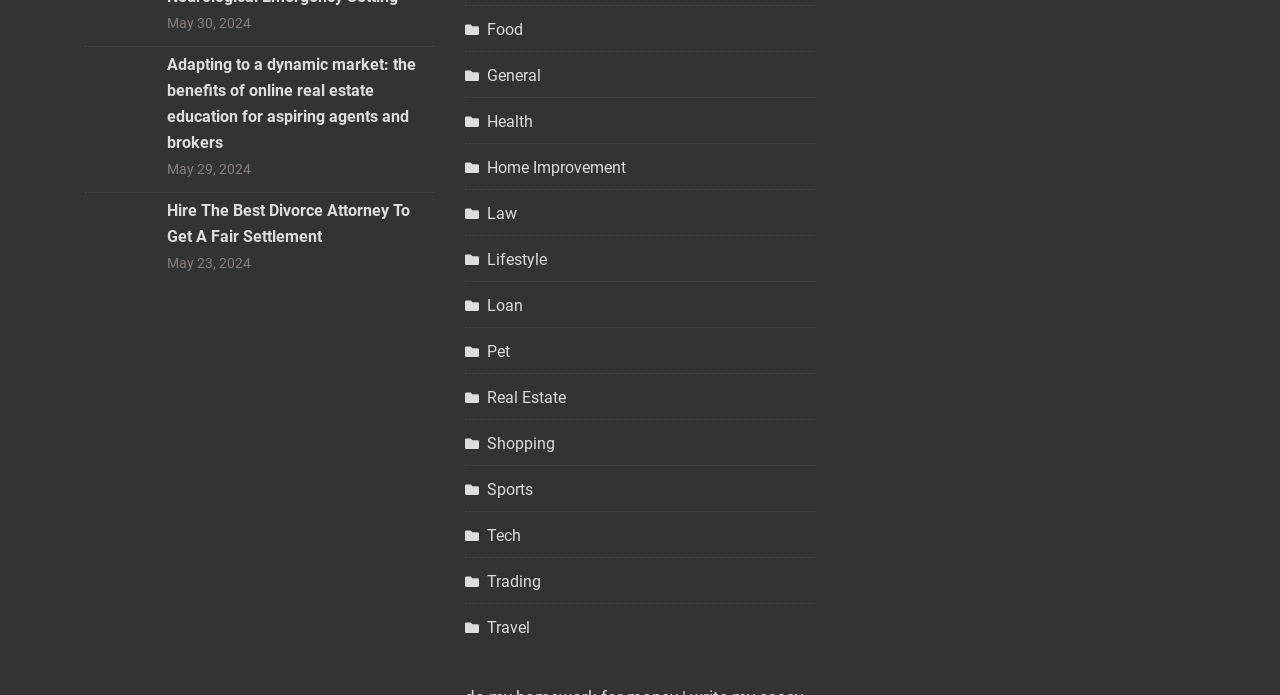Locate the bounding box for the described UI element: "Real Estate". Ensure the coordinates are four float numbers between 0 and 1, formatted as [left, top, right, bottom].

[0.363, 0.549, 0.442, 0.595]